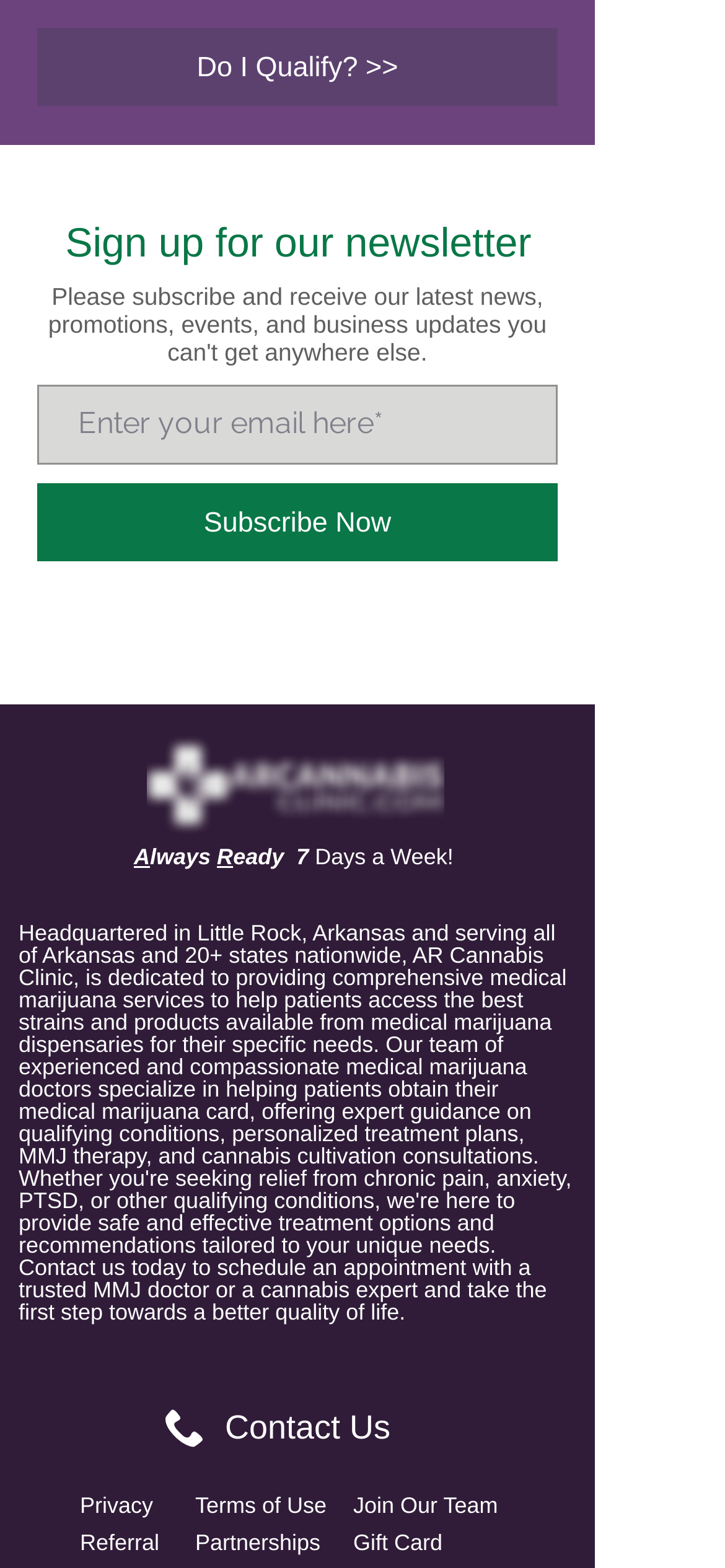Locate the bounding box coordinates of the element's region that should be clicked to carry out the following instruction: "Click on 'Do I Qualify?' link". The coordinates need to be four float numbers between 0 and 1, i.e., [left, top, right, bottom].

[0.051, 0.018, 0.769, 0.068]